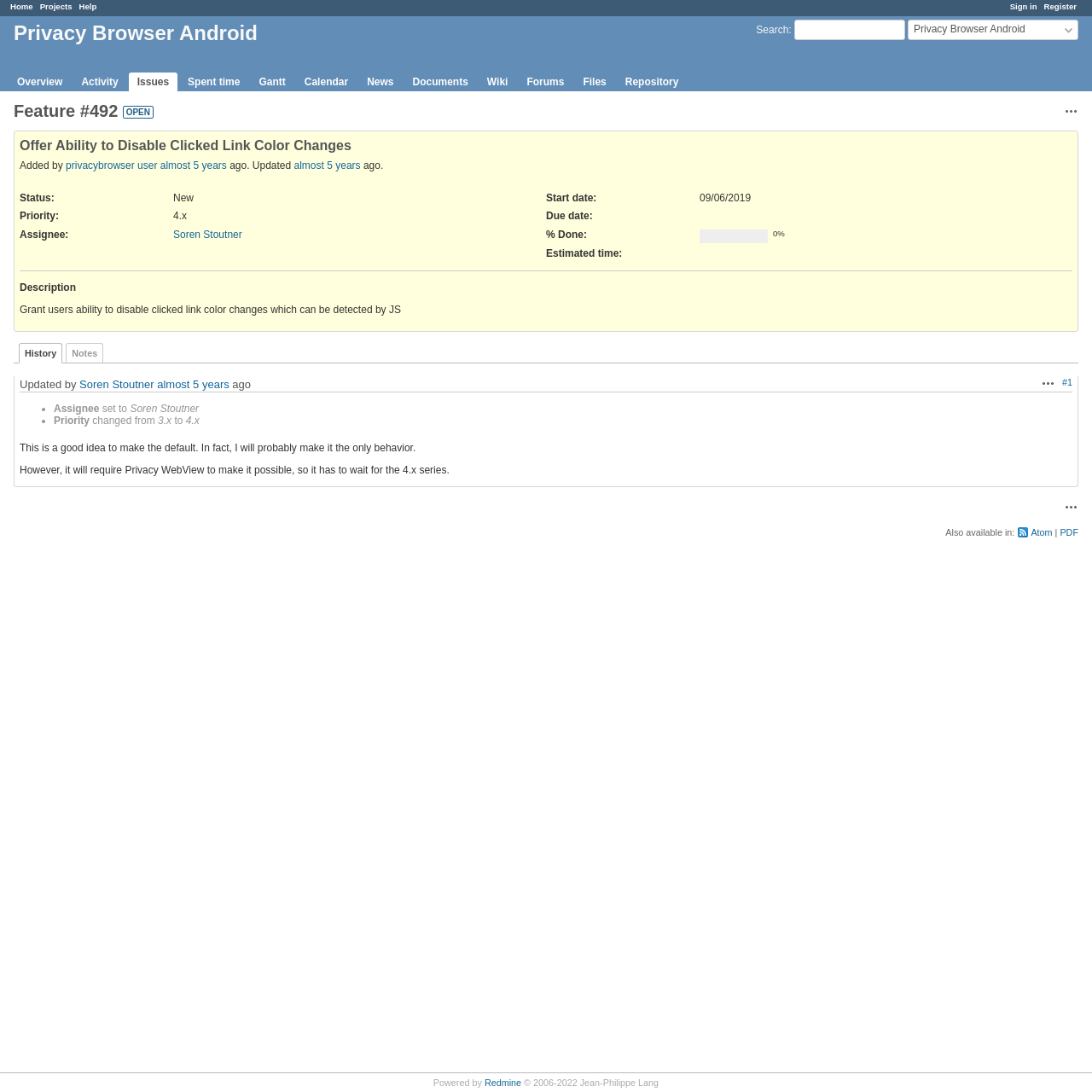Provide a one-word or brief phrase answer to the question:
What is the powered by text at the bottom of the page?

Redmine